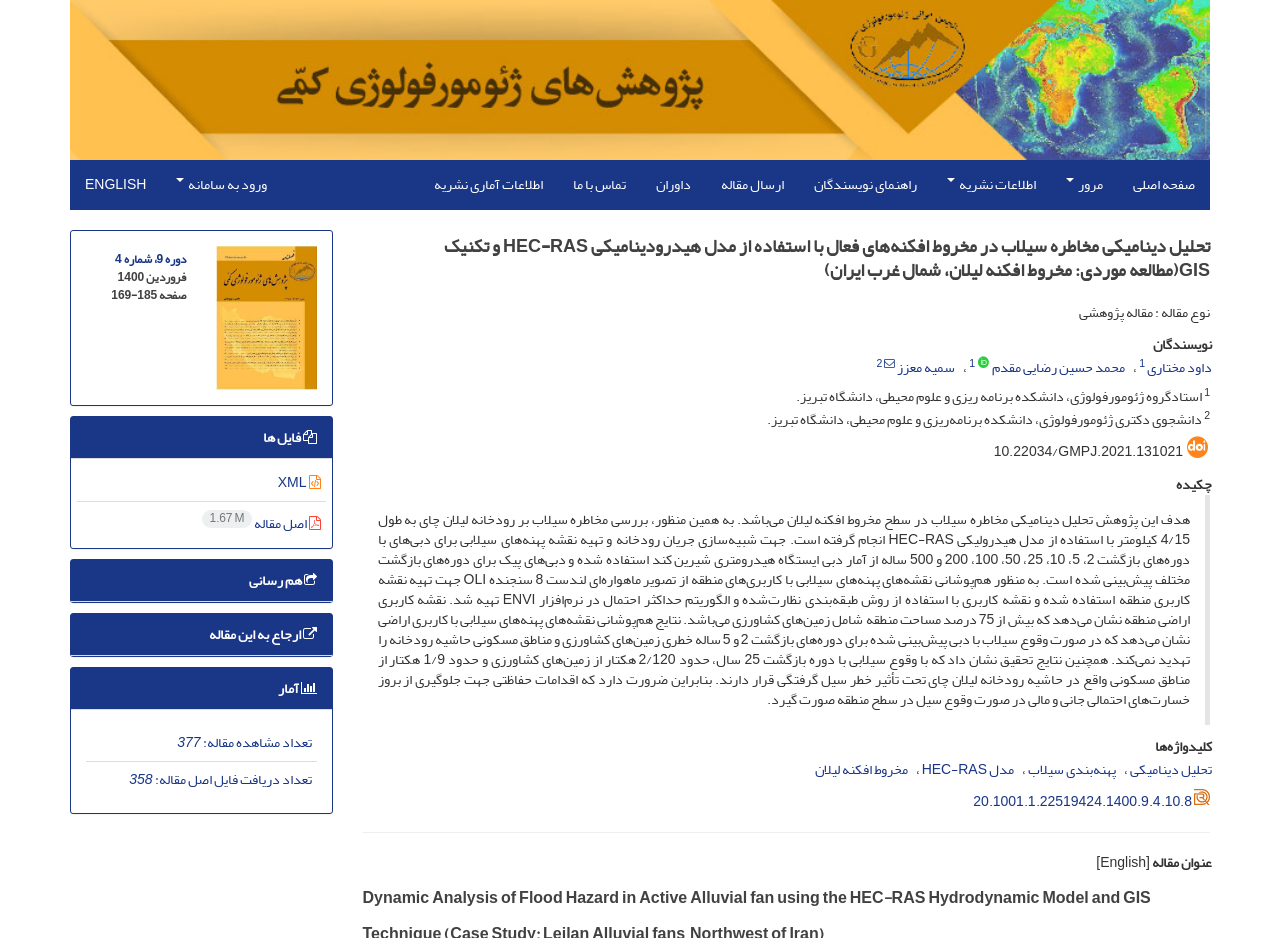Answer the question below with a single word or a brief phrase: 
What is the purpose of using Landsat 8 satellite imagery?

To prepare land use map